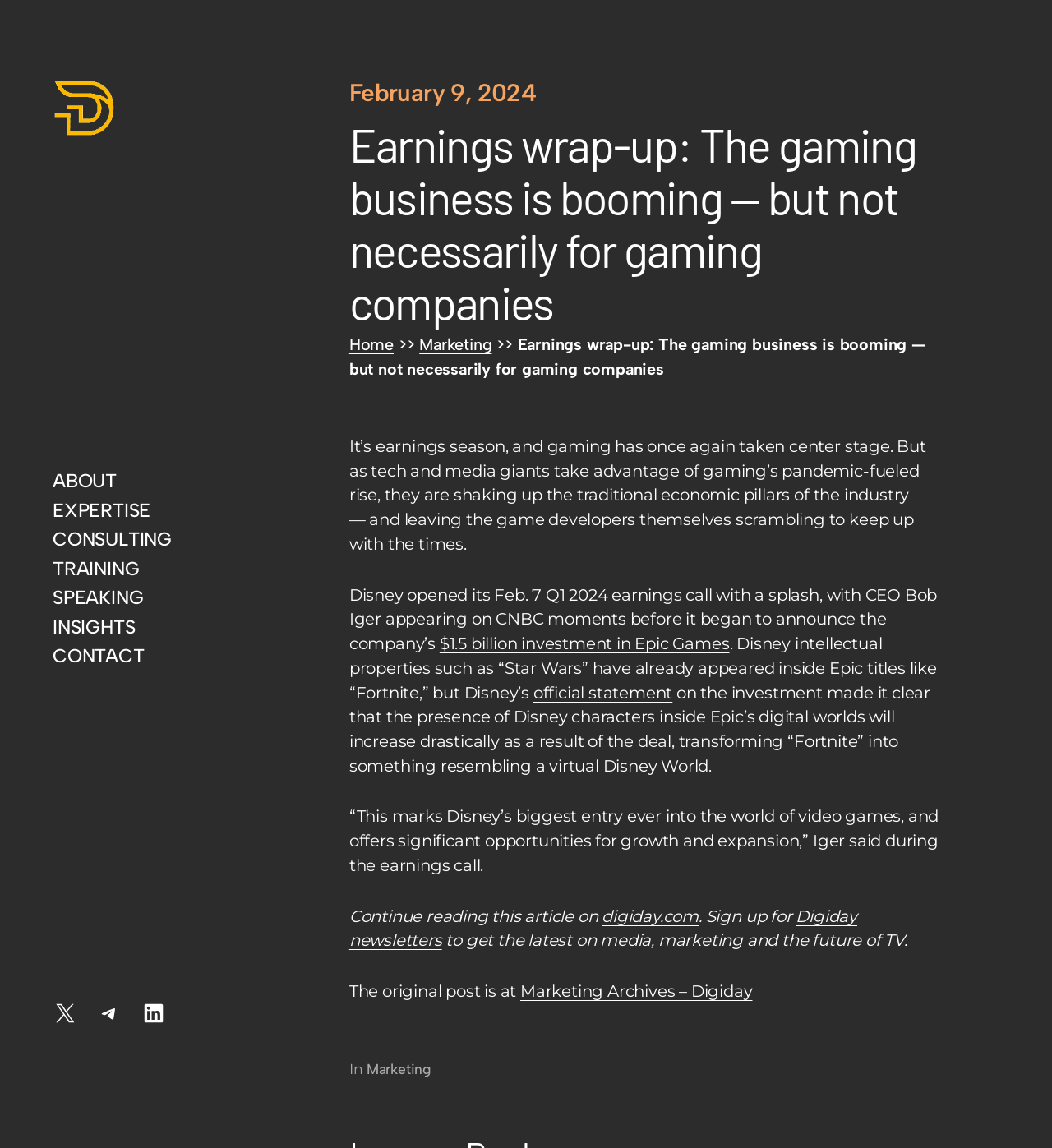Reply to the question below using a single word or brief phrase:
Who is the CEO of Disney?

Bob Iger